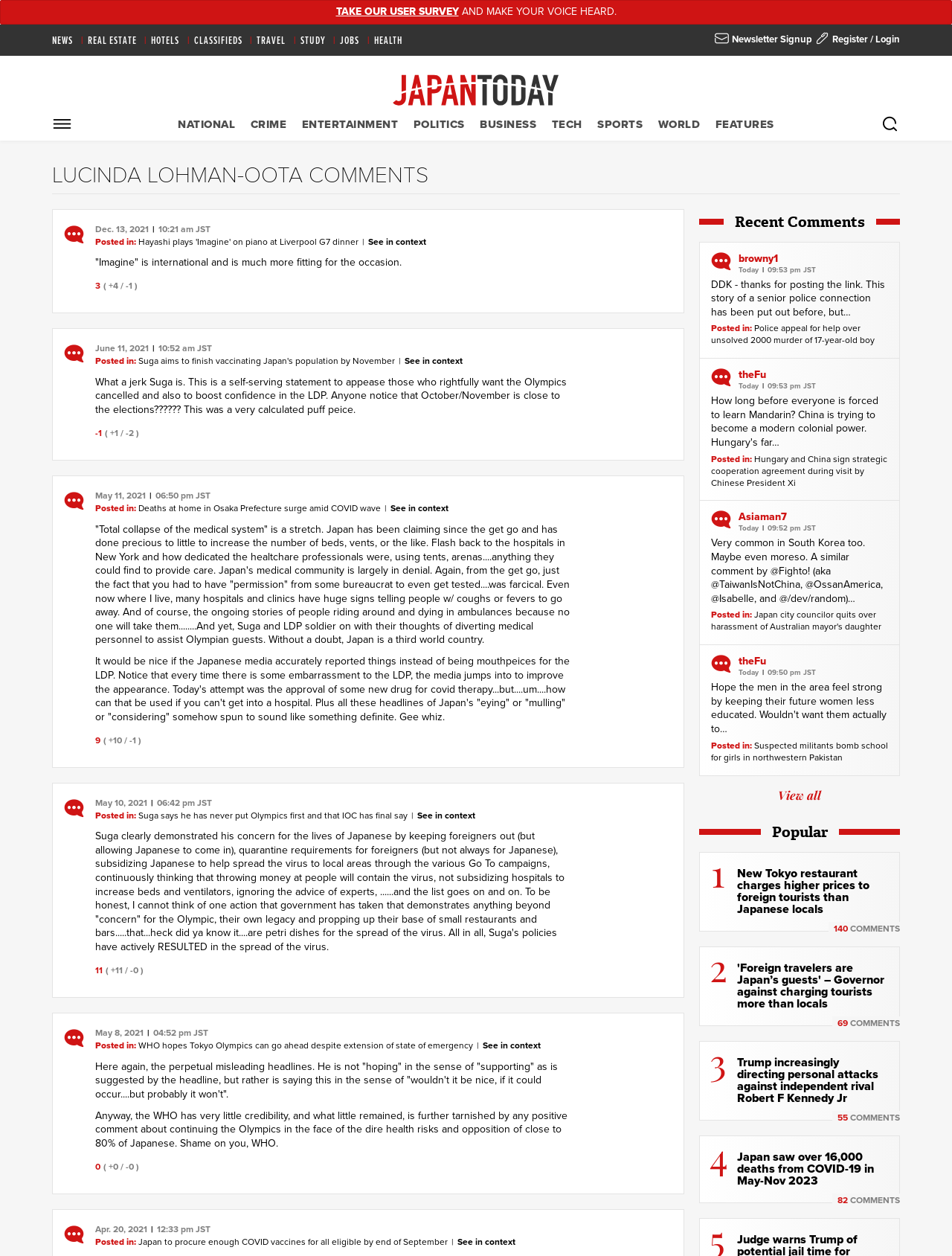Use a single word or phrase to answer the question: What is the category of the news article 'WHO hopes Tokyo Olympics can go ahead despite extension of state of emergency'?

Sports